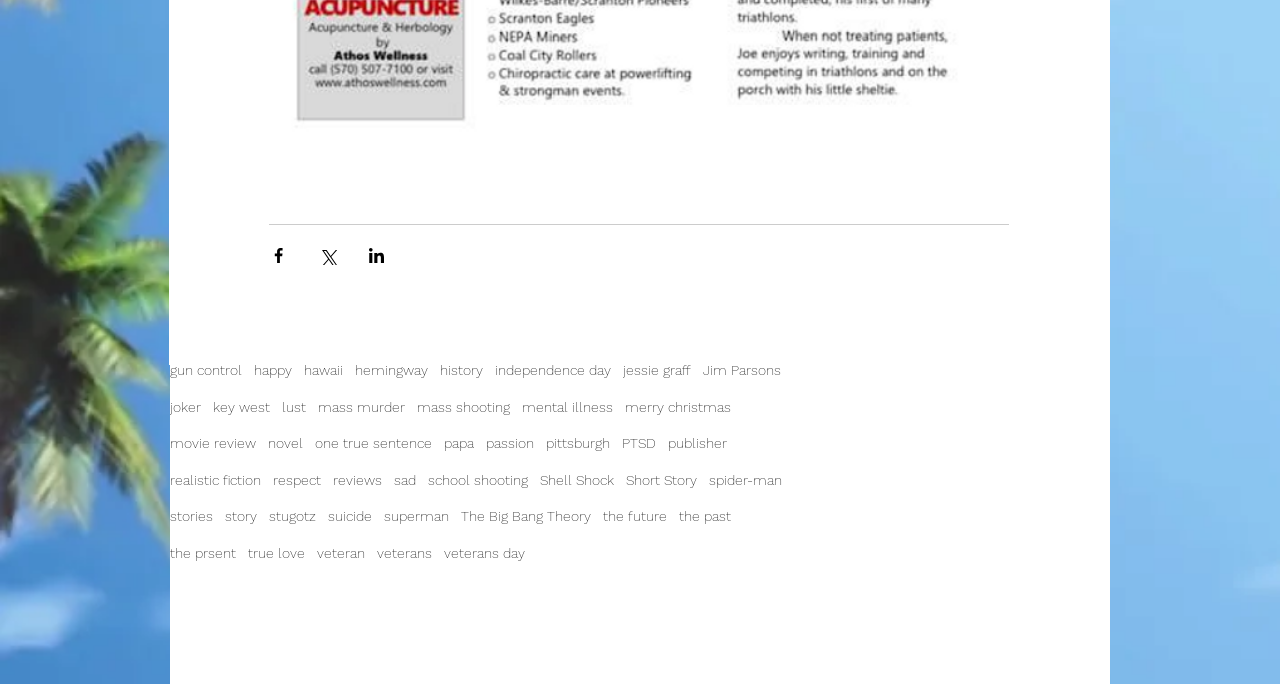How many links are present in the navigation section?
Look at the image and answer with only one word or phrase.

56